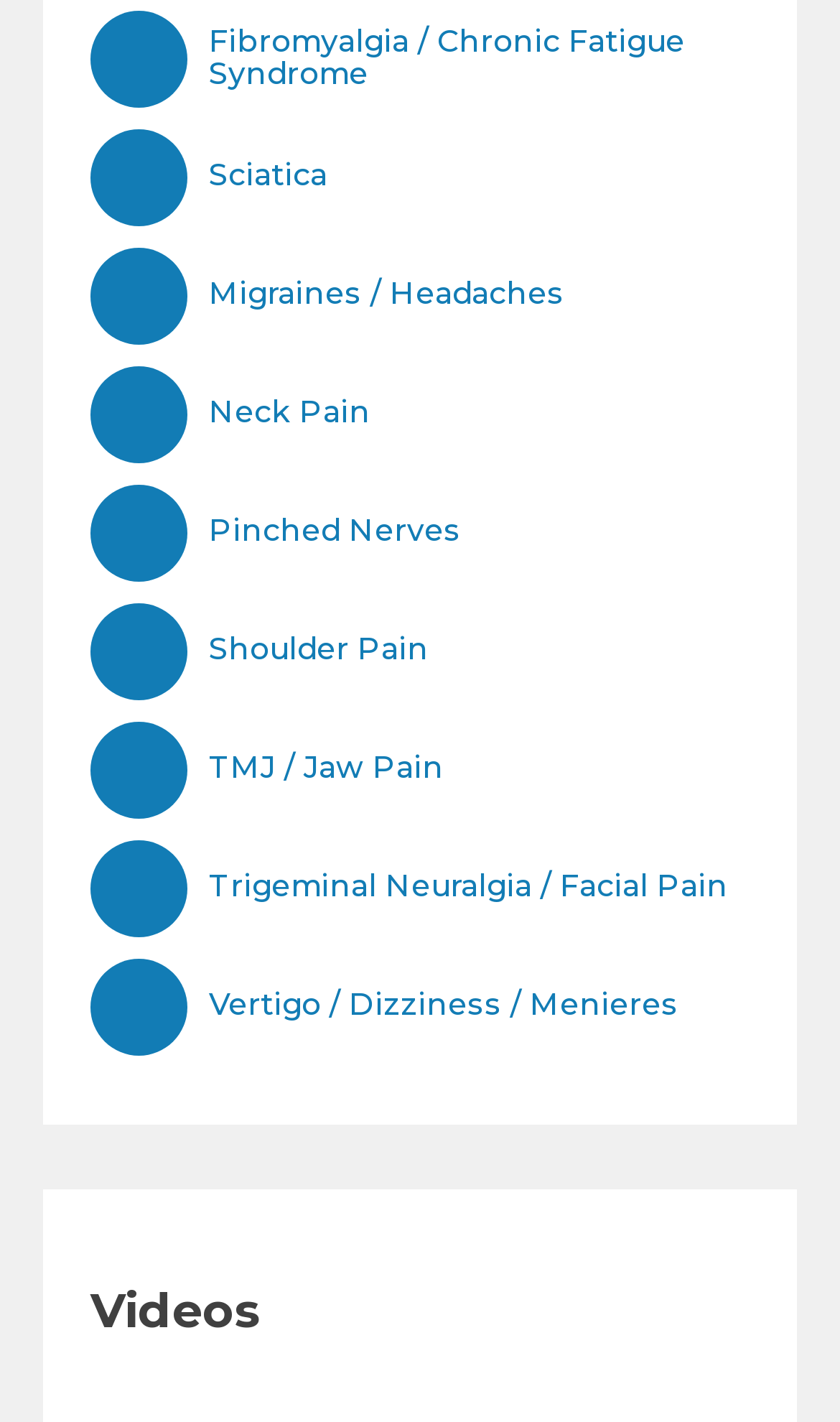Locate the bounding box coordinates of the clickable region necessary to complete the following instruction: "View videos". Provide the coordinates in the format of four float numbers between 0 and 1, i.e., [left, top, right, bottom].

[0.108, 0.901, 0.31, 0.942]